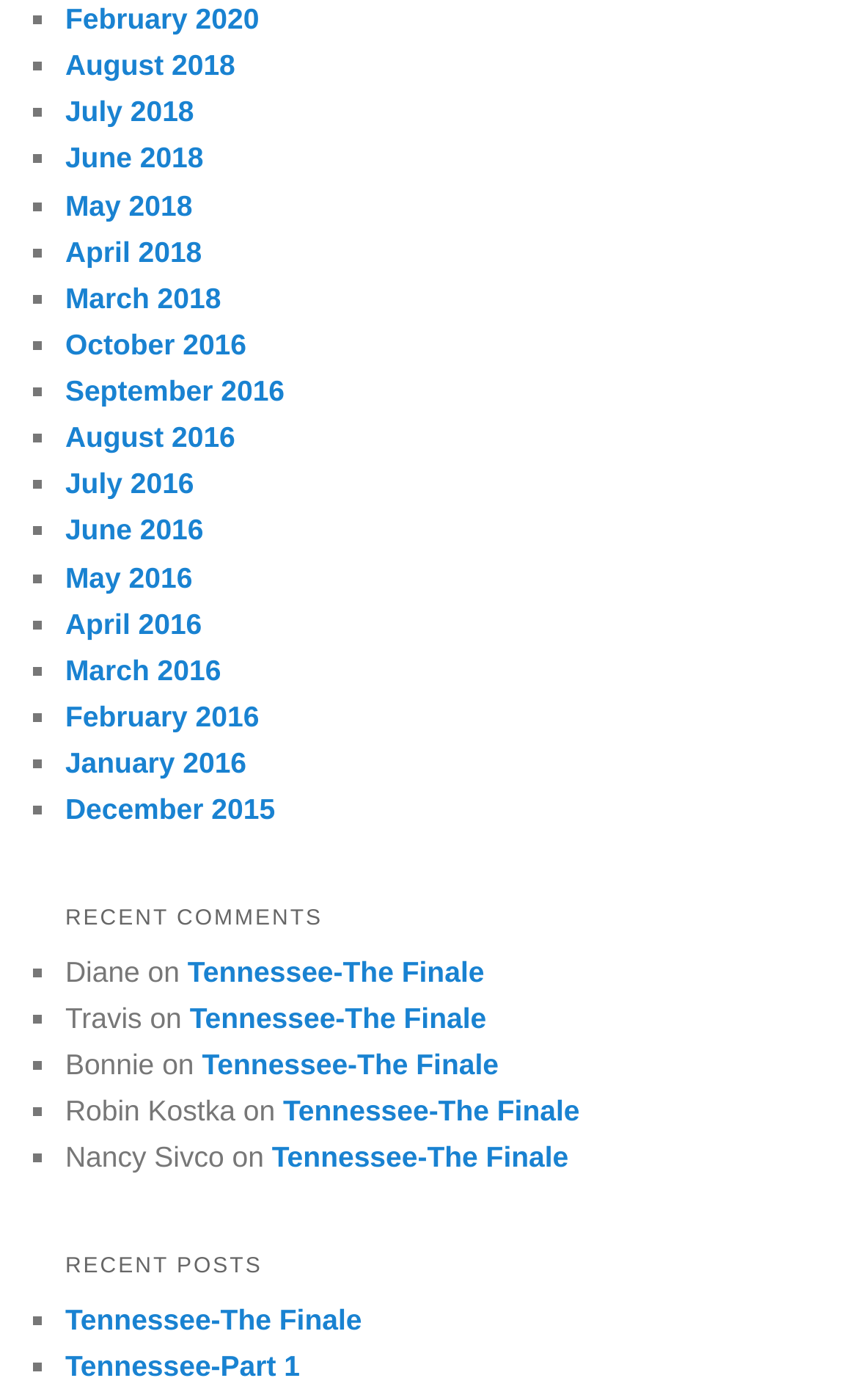Give a one-word or phrase response to the following question: What is the name of the person who commented on 'Tennessee-The Finale'?

Diane